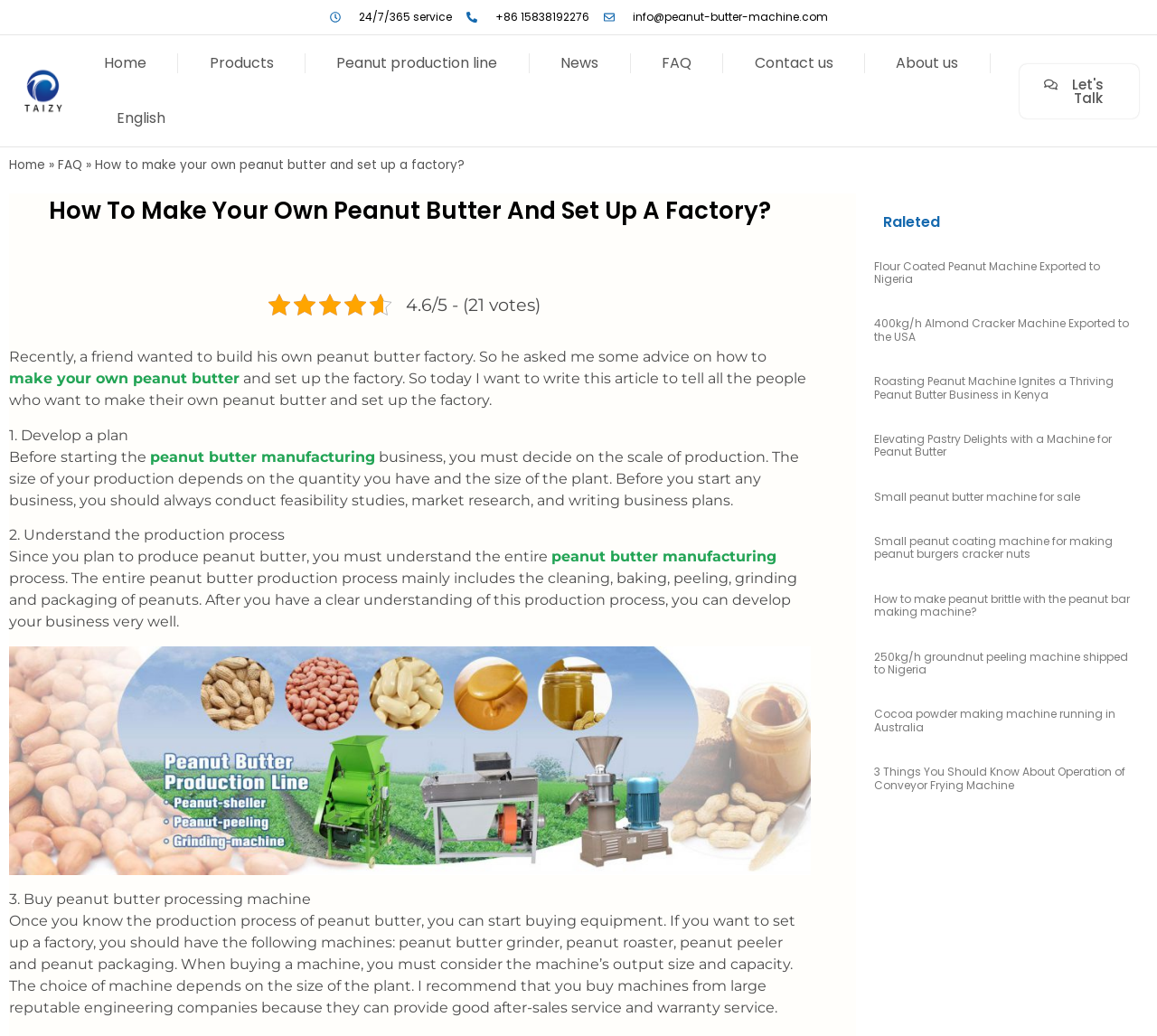Please identify the bounding box coordinates of the element's region that I should click in order to complete the following instruction: "Click the 'make your own peanut butter' link". The bounding box coordinates consist of four float numbers between 0 and 1, i.e., [left, top, right, bottom].

[0.008, 0.357, 0.207, 0.374]